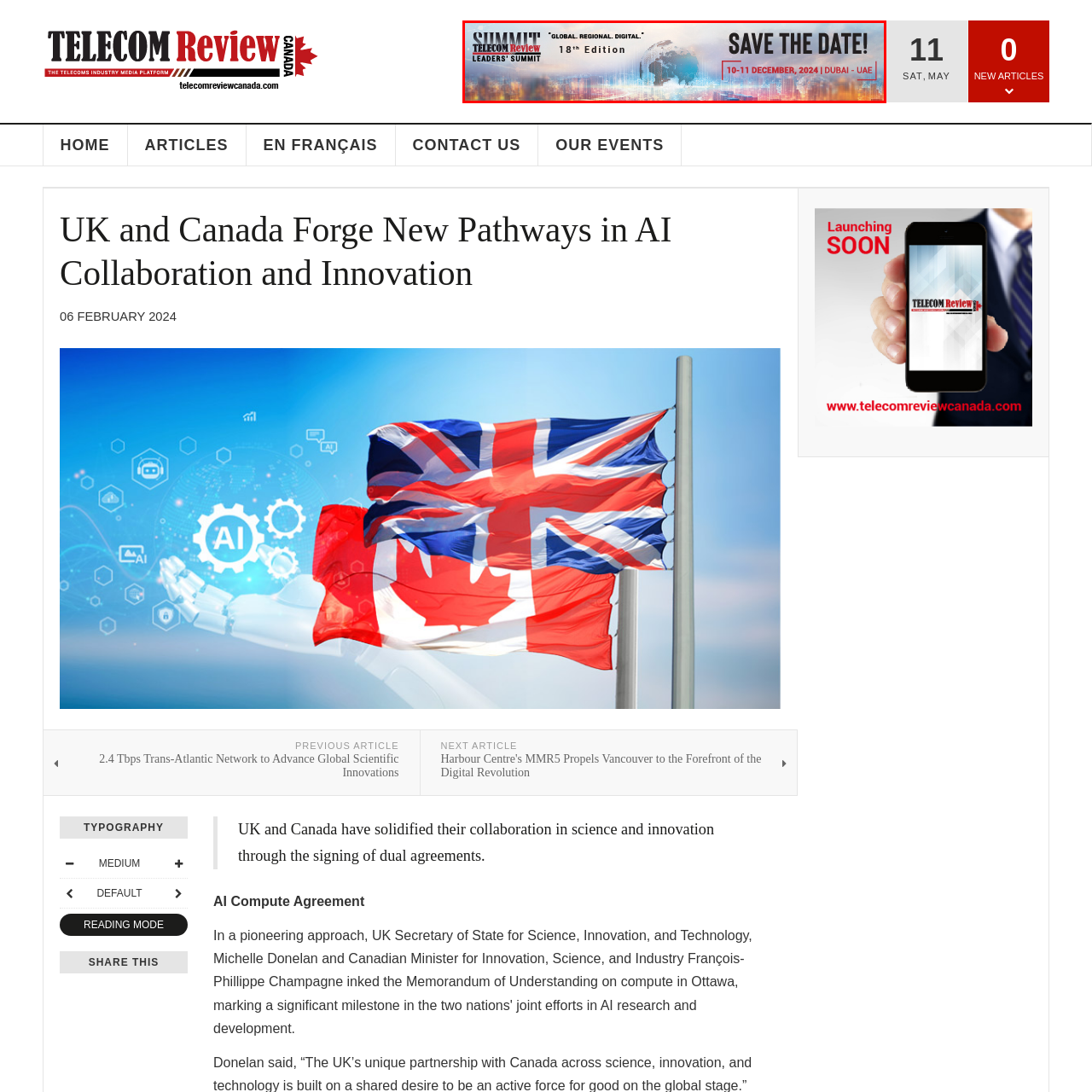Focus on the image within the purple boundary, What is symbolized by the stylized graphic of a globe in the background? 
Answer briefly using one word or phrase.

Global connectivity and innovation